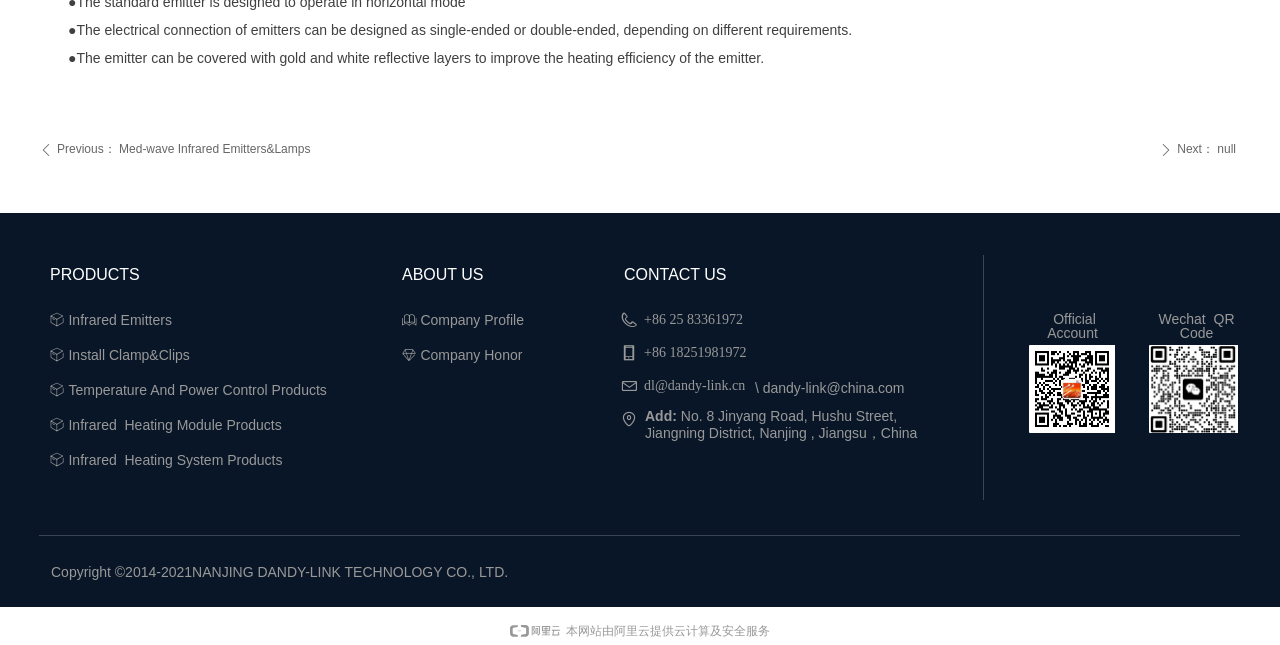Give a one-word or one-phrase response to the question:
What is the purpose of the gold and white reflective layers on the emitter?

To improve heating efficiency